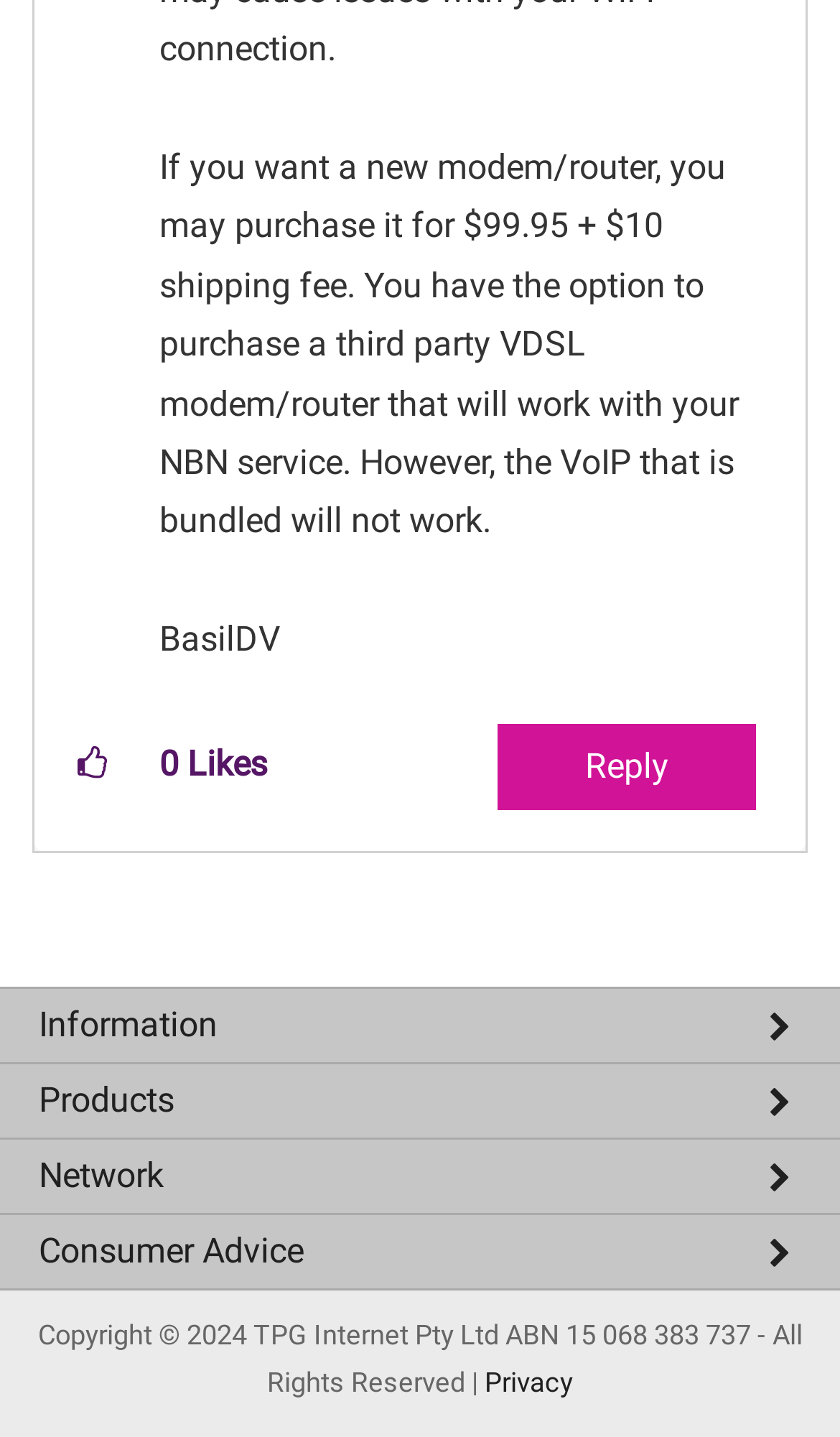How many kudos has this post received?
Please answer the question with as much detail as possible using the screenshot.

The number of kudos this post has received is mentioned in the static text element '0' which is located inside the layout table and is part of the 'The total number of kudos this post has received' element.